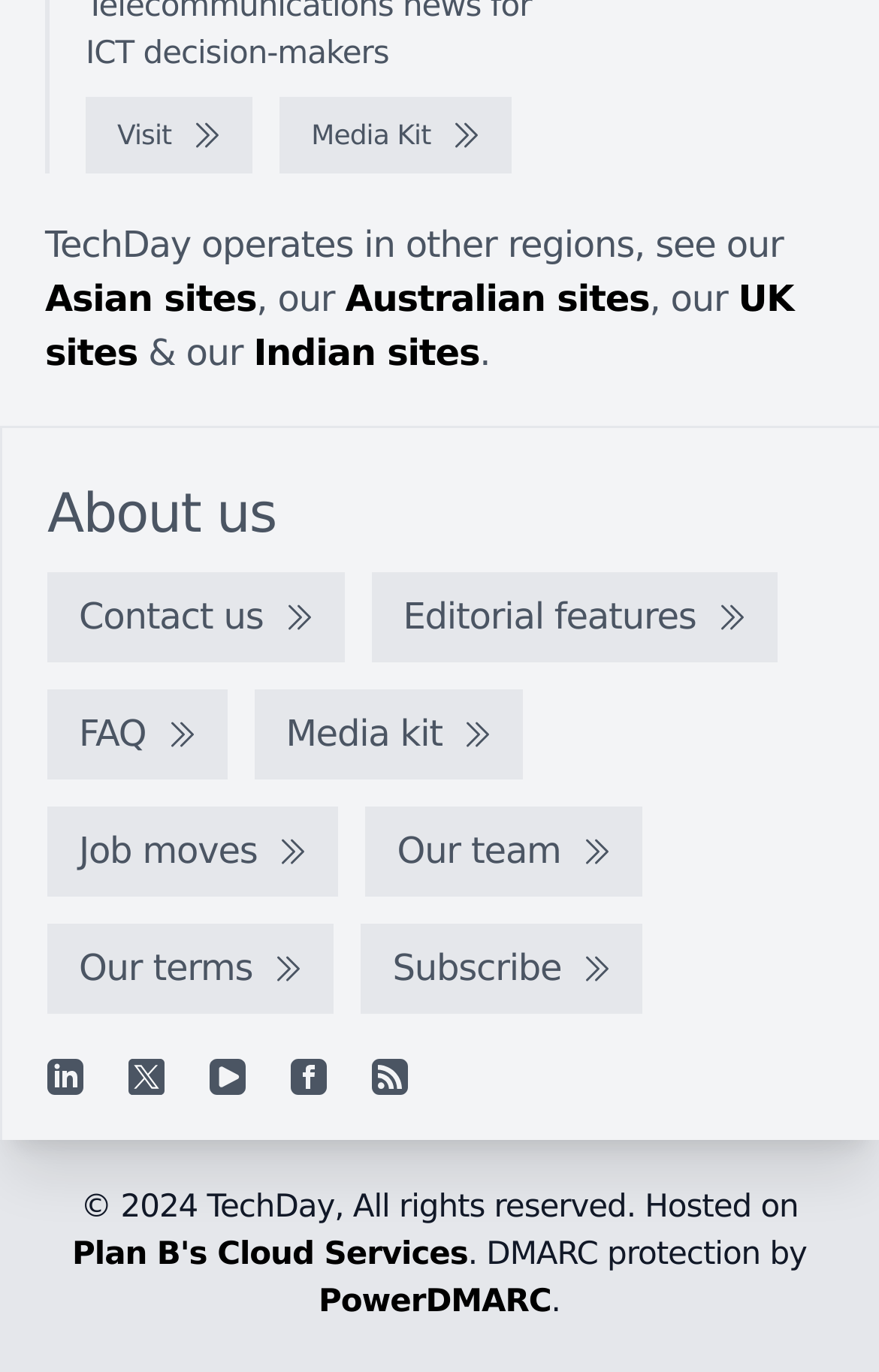Extract the bounding box coordinates of the UI element described: "Australian sites". Provide the coordinates in the format [left, top, right, bottom] with values ranging from 0 to 1.

[0.393, 0.202, 0.739, 0.233]